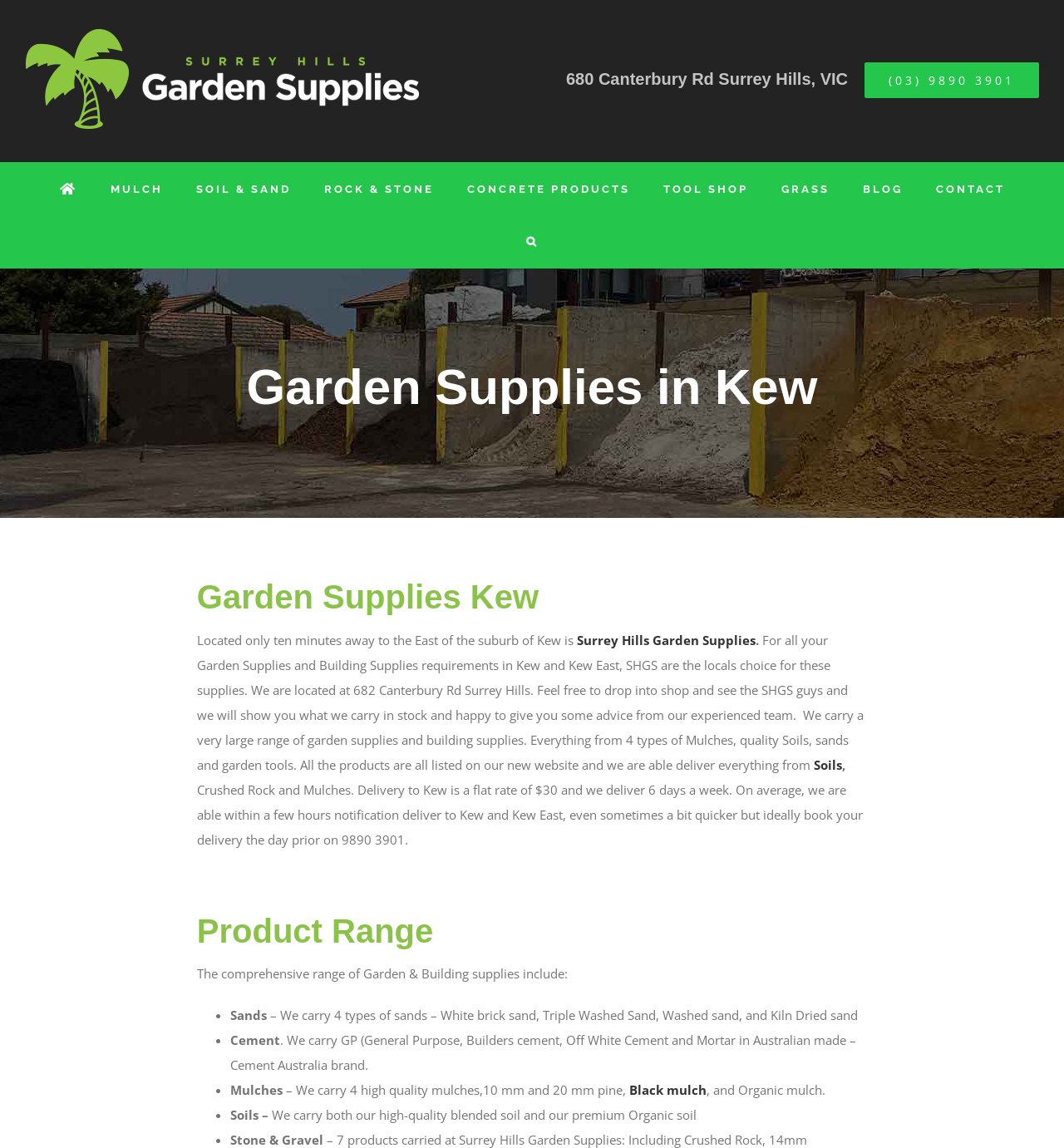Calculate the bounding box coordinates of the UI element given the description: "Surrey Hills Garden Supplies".

[0.542, 0.55, 0.71, 0.565]